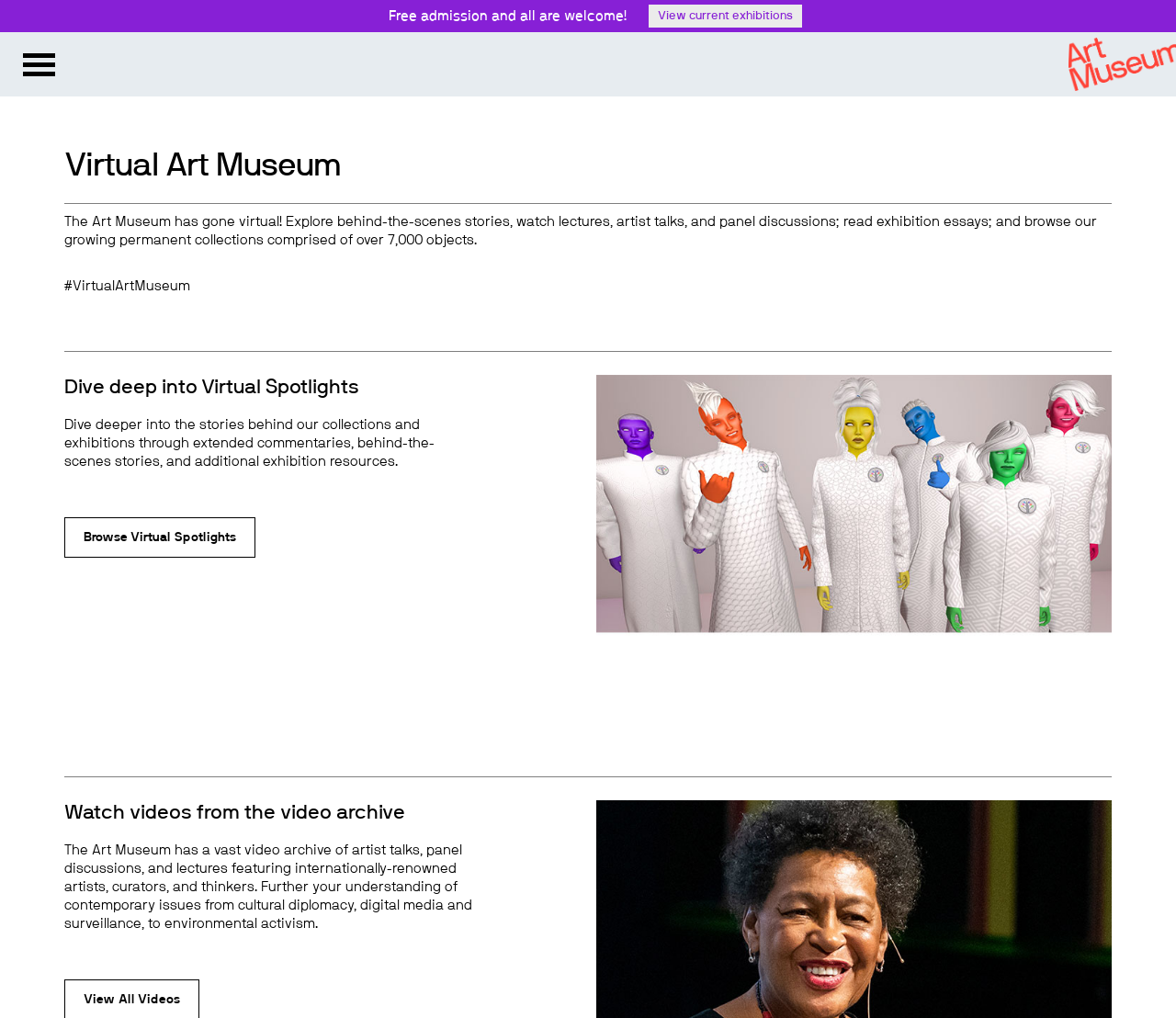Identify the main heading of the webpage and provide its text content.

Virtual Art Museum